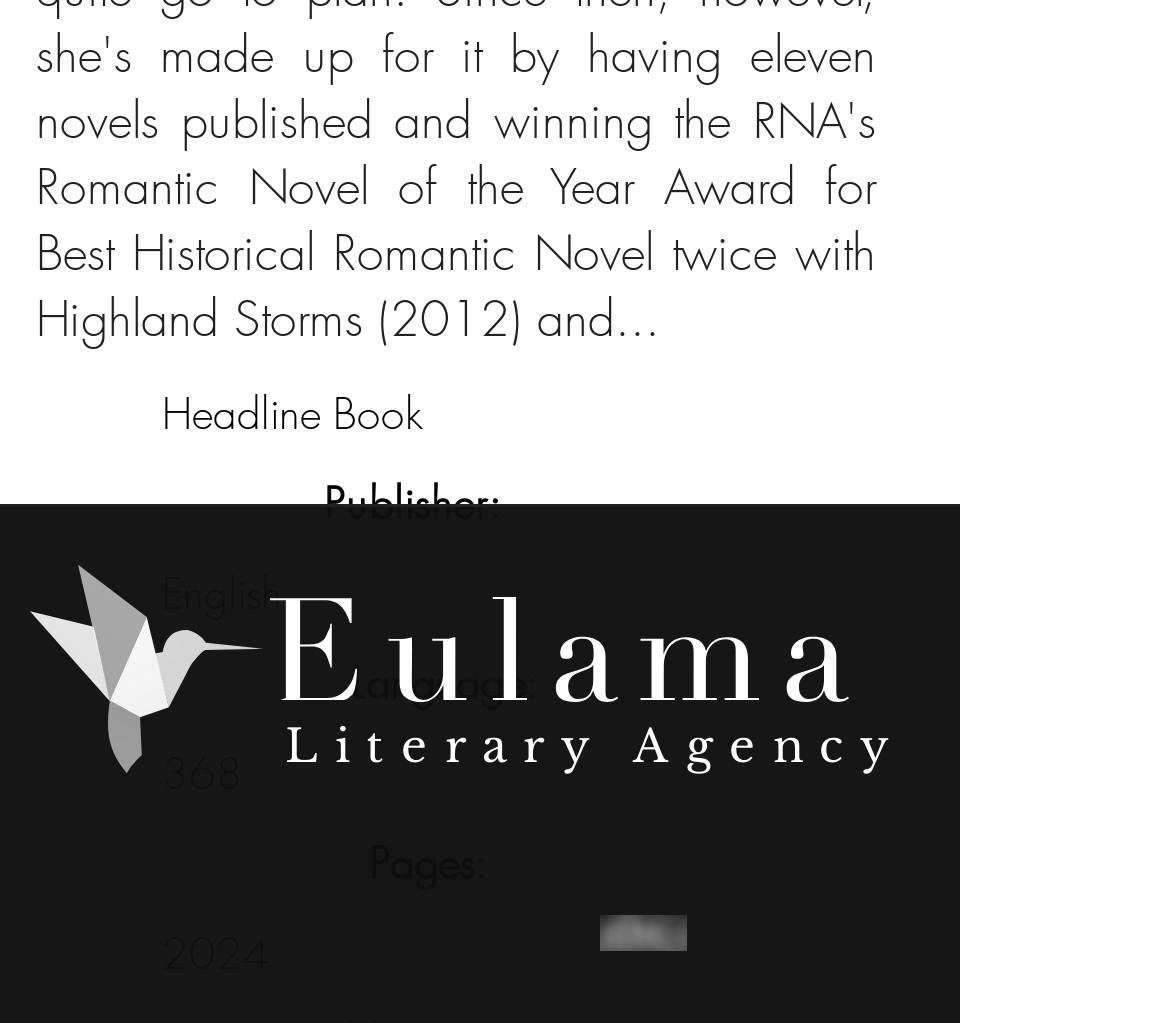What is the language of the book? Based on the image, give a response in one word or a short phrase.

English